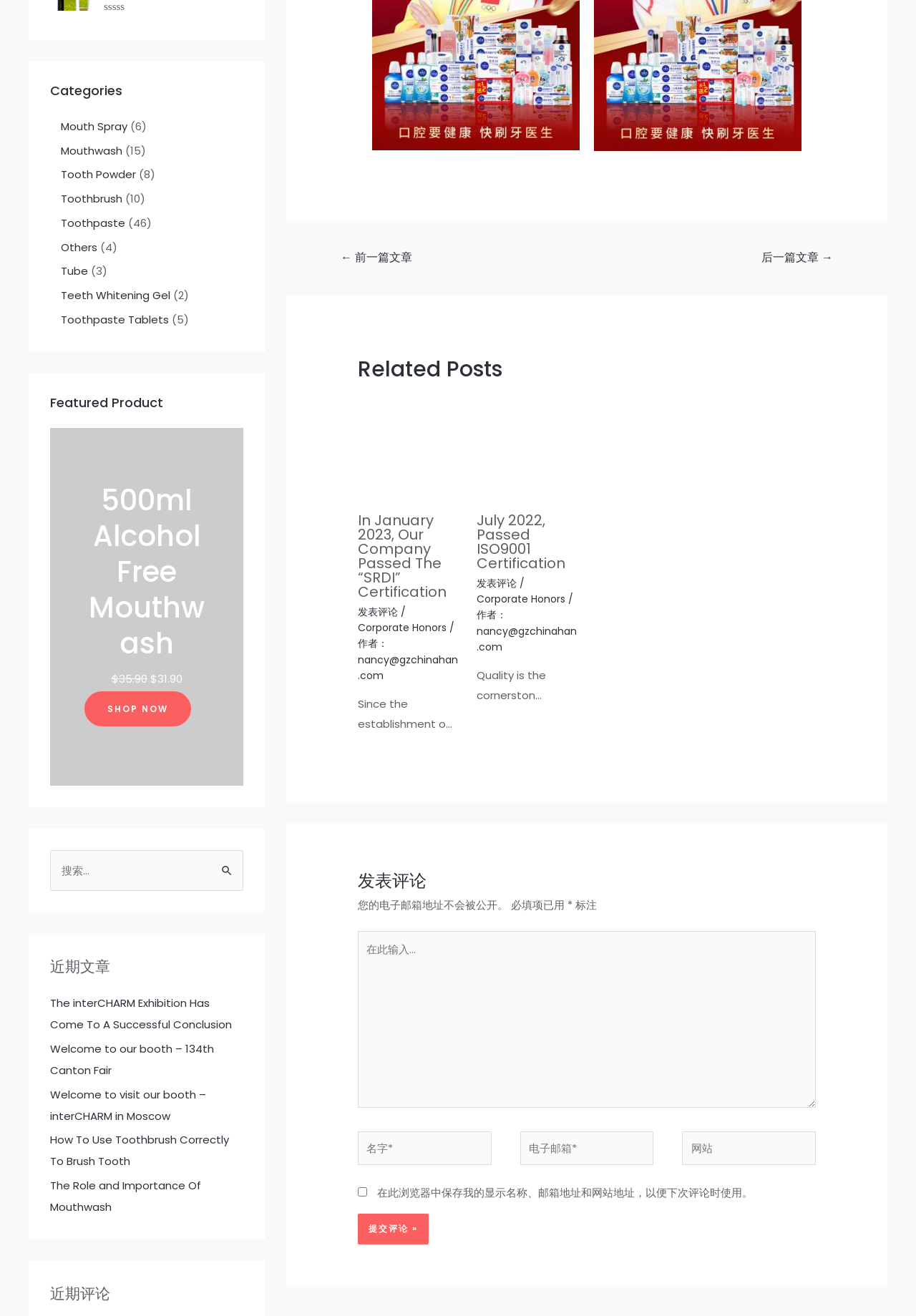How many recent articles are listed?
Examine the image and give a concise answer in one word or a short phrase.

5